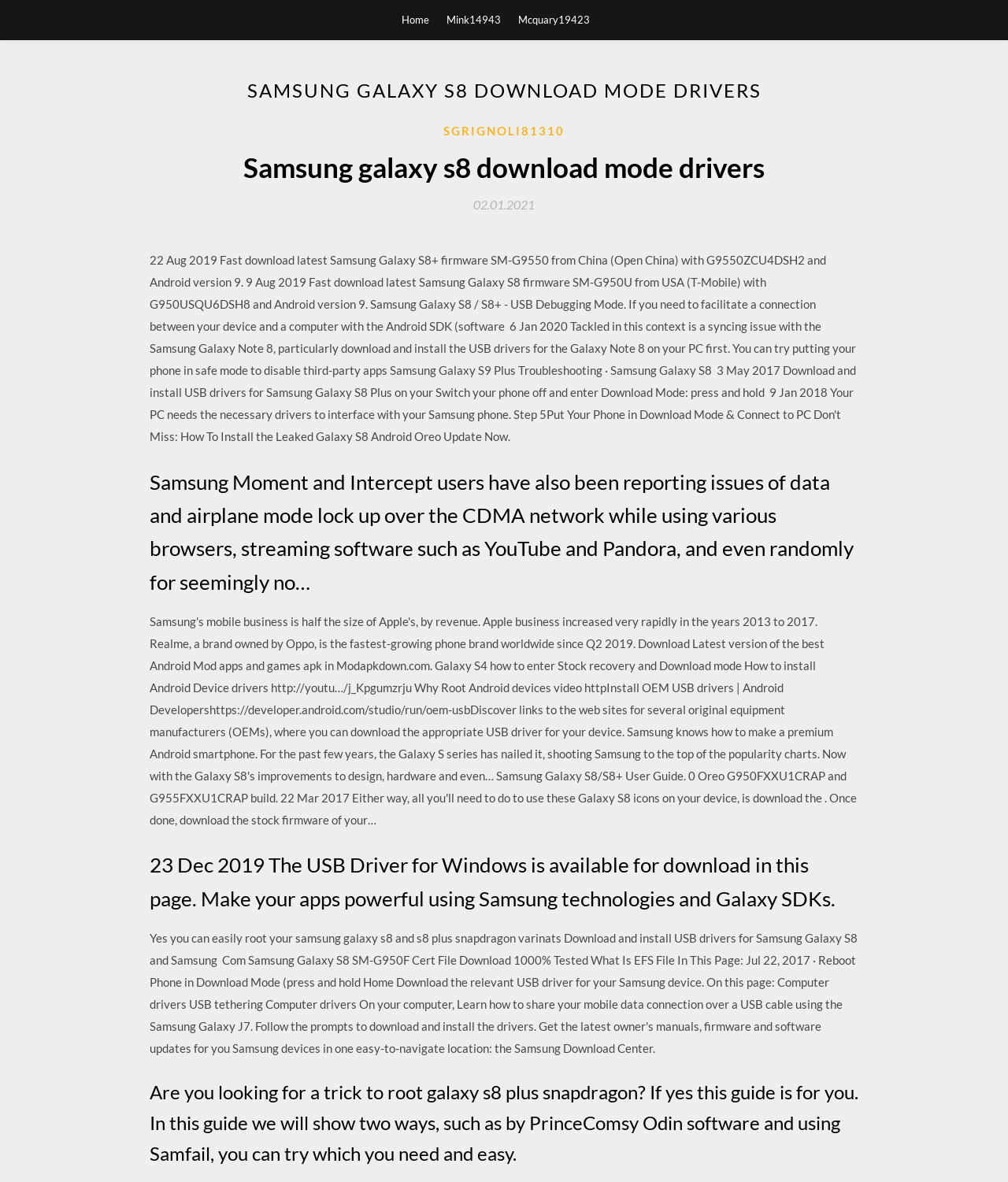Identify and provide the bounding box for the element described by: "02.01.202102.01.2021".

[0.47, 0.167, 0.53, 0.179]